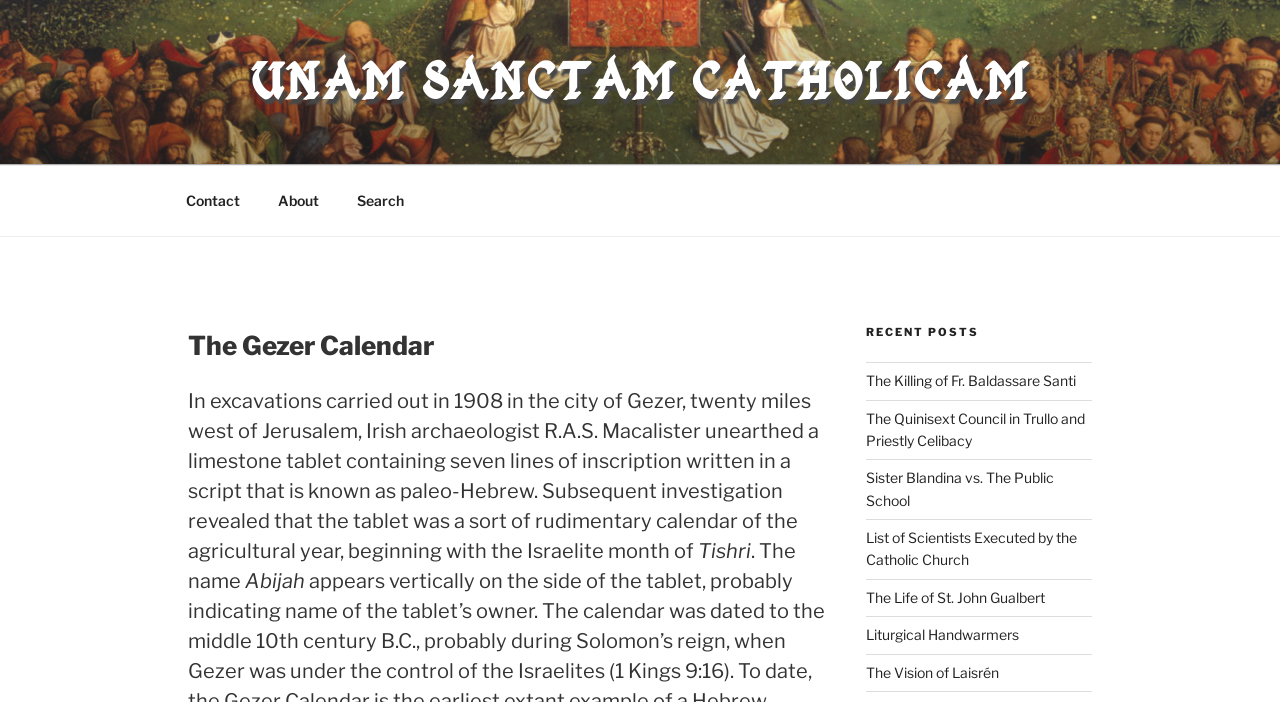What is the name of the person mentioned in the first recent post?
Refer to the image and give a detailed answer to the question.

I looked at the first link element under the 'RECENT POSTS' heading and found that it contains the text 'The Killing of Fr. Baldassare Santi', indicating that Fr. Baldassare Santi is the person mentioned in the first recent post.